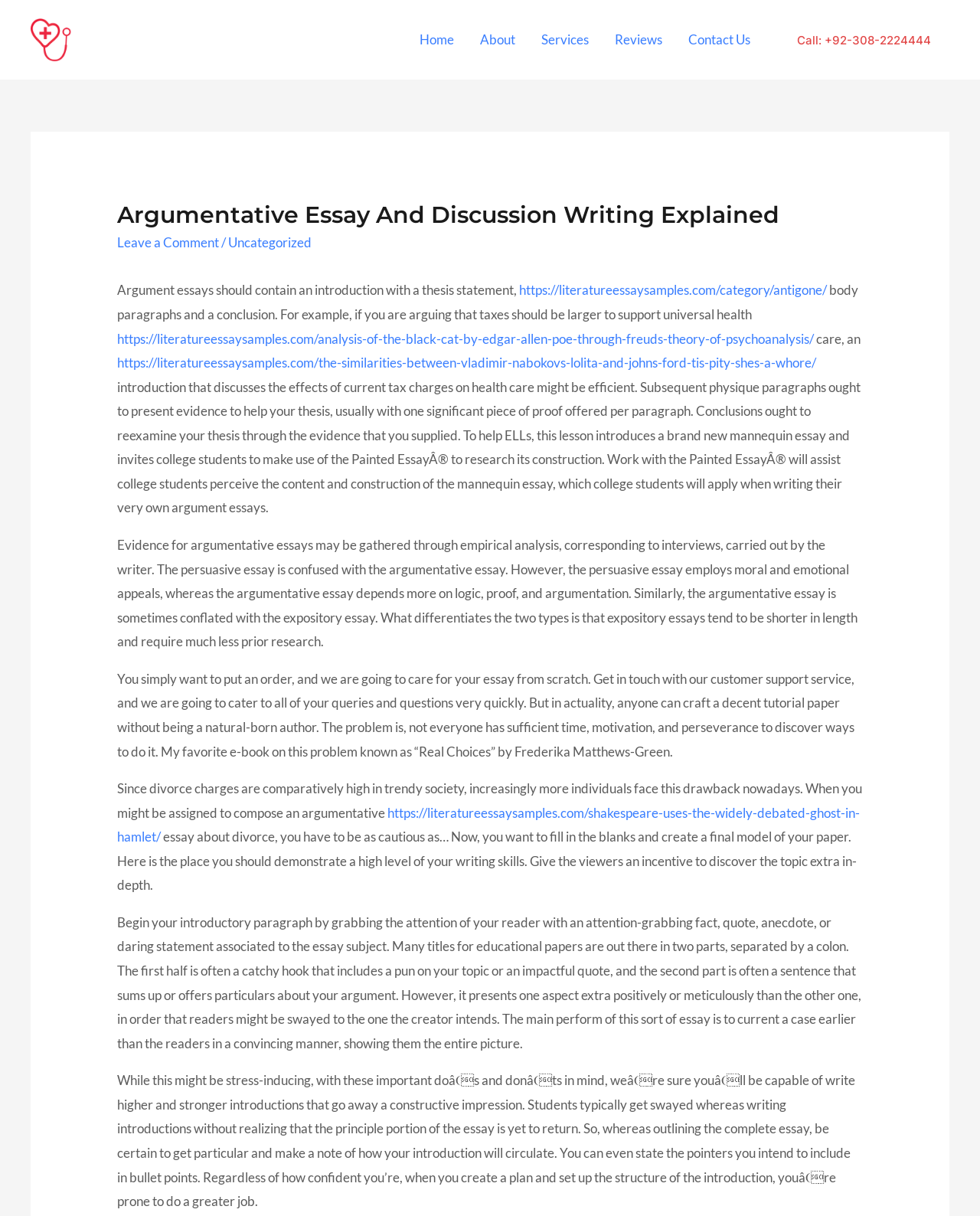Determine the bounding box coordinates of the region I should click to achieve the following instruction: "Click on the 'Leave a Comment' link". Ensure the bounding box coordinates are four float numbers between 0 and 1, i.e., [left, top, right, bottom].

[0.12, 0.193, 0.224, 0.206]